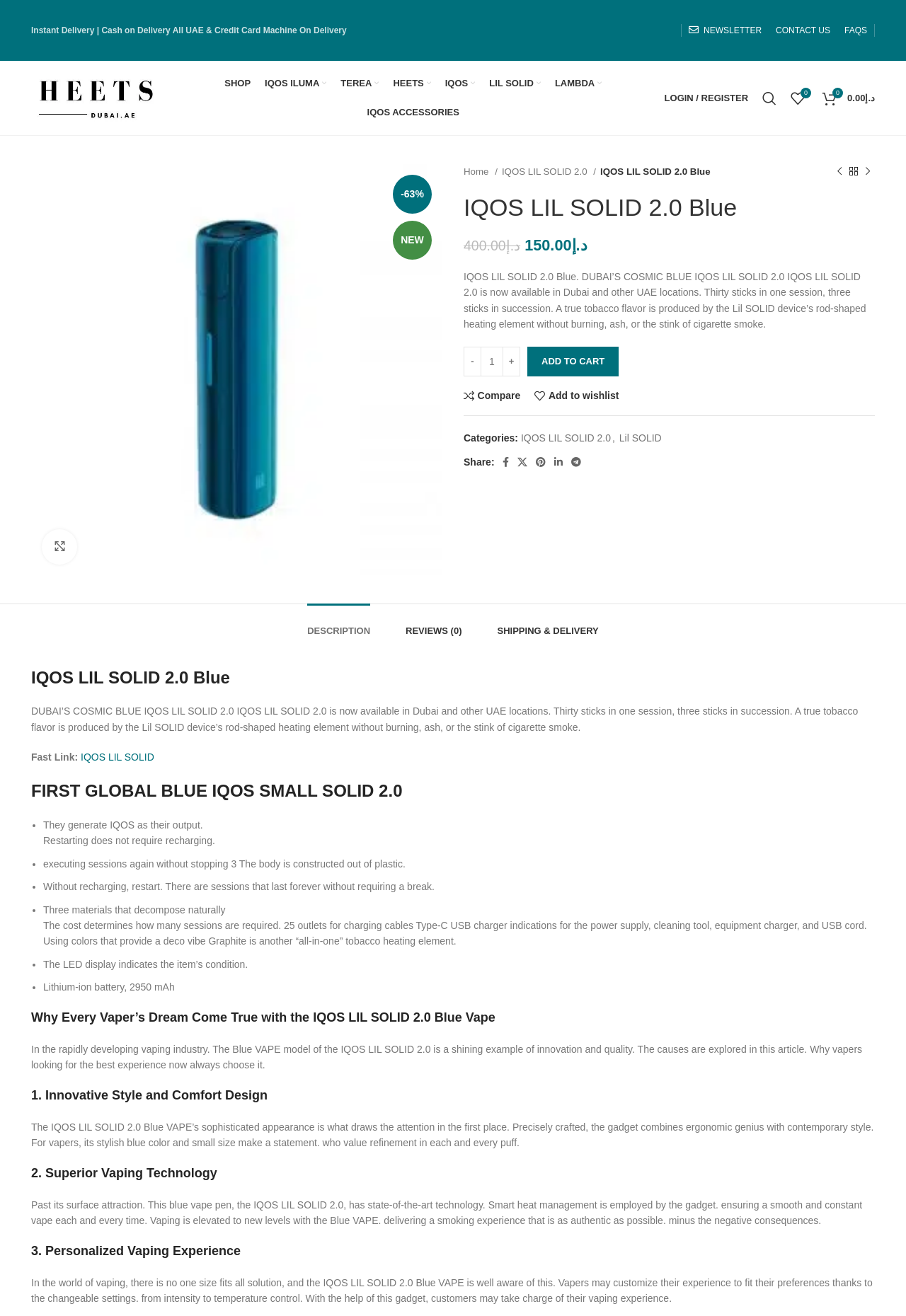Can you find the bounding box coordinates of the area I should click to execute the following instruction: "Search for products"?

[0.834, 0.064, 0.865, 0.085]